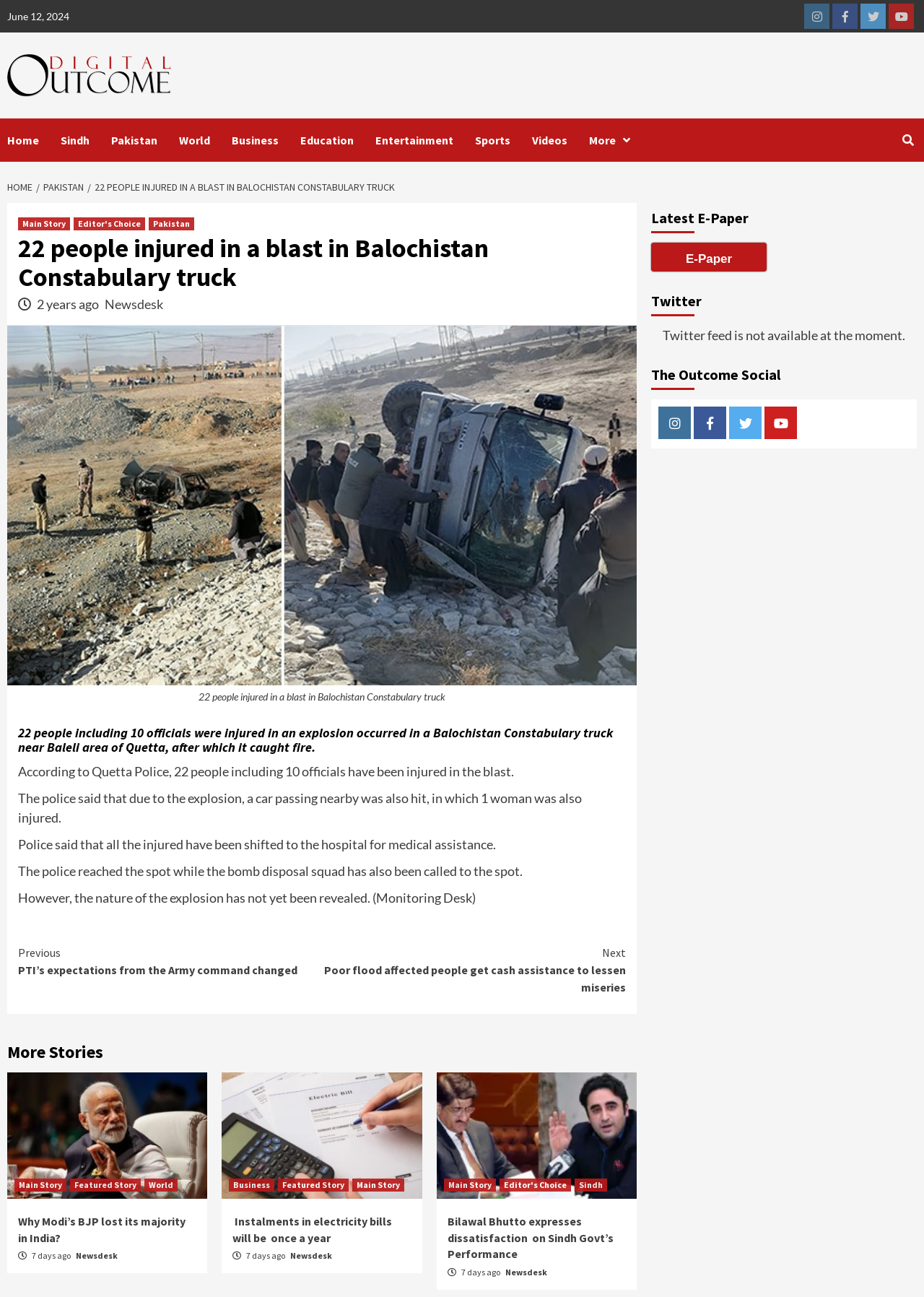Refer to the screenshot and answer the following question in detail:
What is the location of the blast?

I found the location of the blast by reading the text of the news article, which mentions 'Quetta Police' and 'Baleli area of Quetta'.